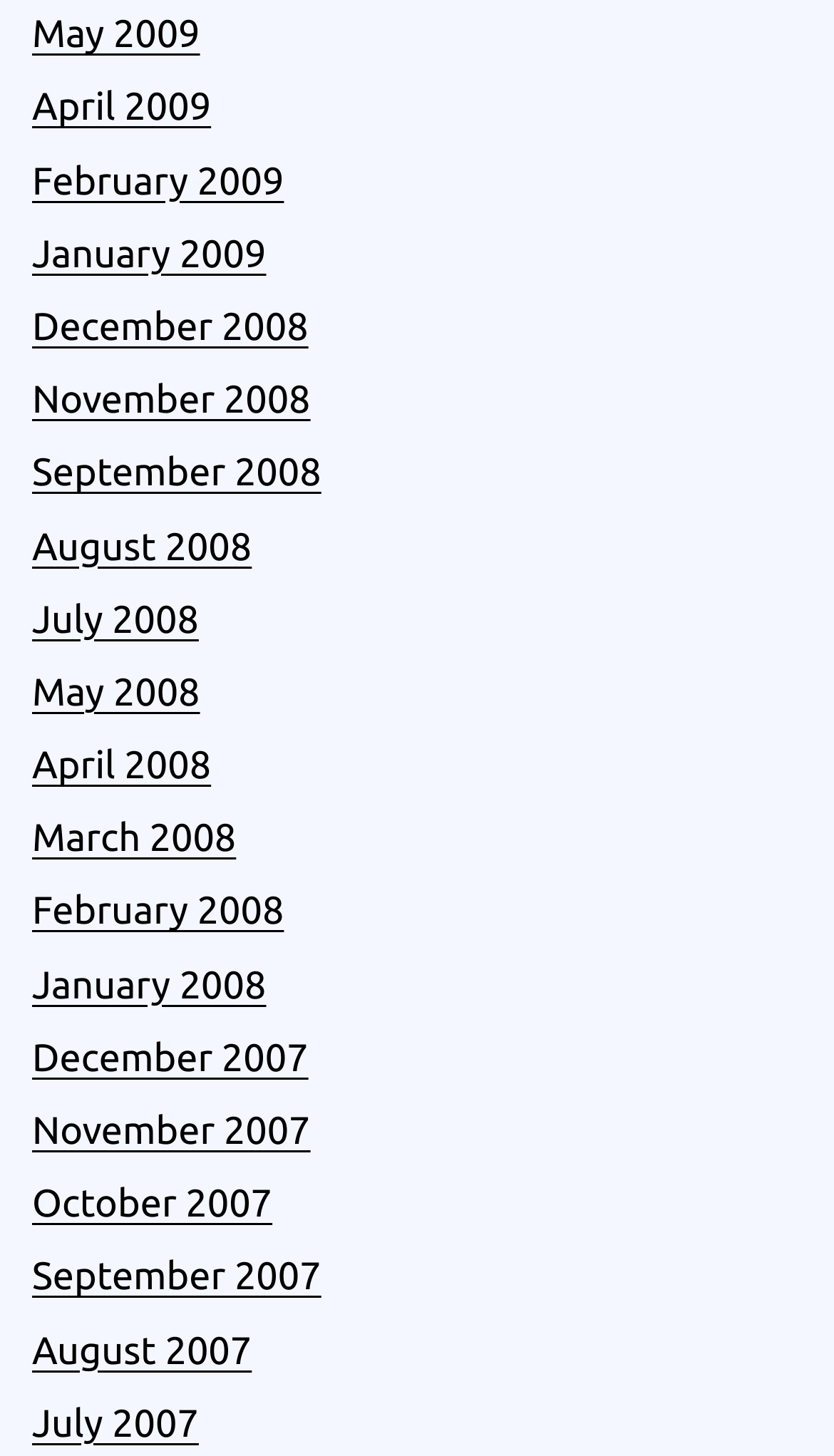Indicate the bounding box coordinates of the element that must be clicked to execute the instruction: "access August 2008 articles". The coordinates should be given as four float numbers between 0 and 1, i.e., [left, top, right, bottom].

[0.038, 0.36, 0.302, 0.39]